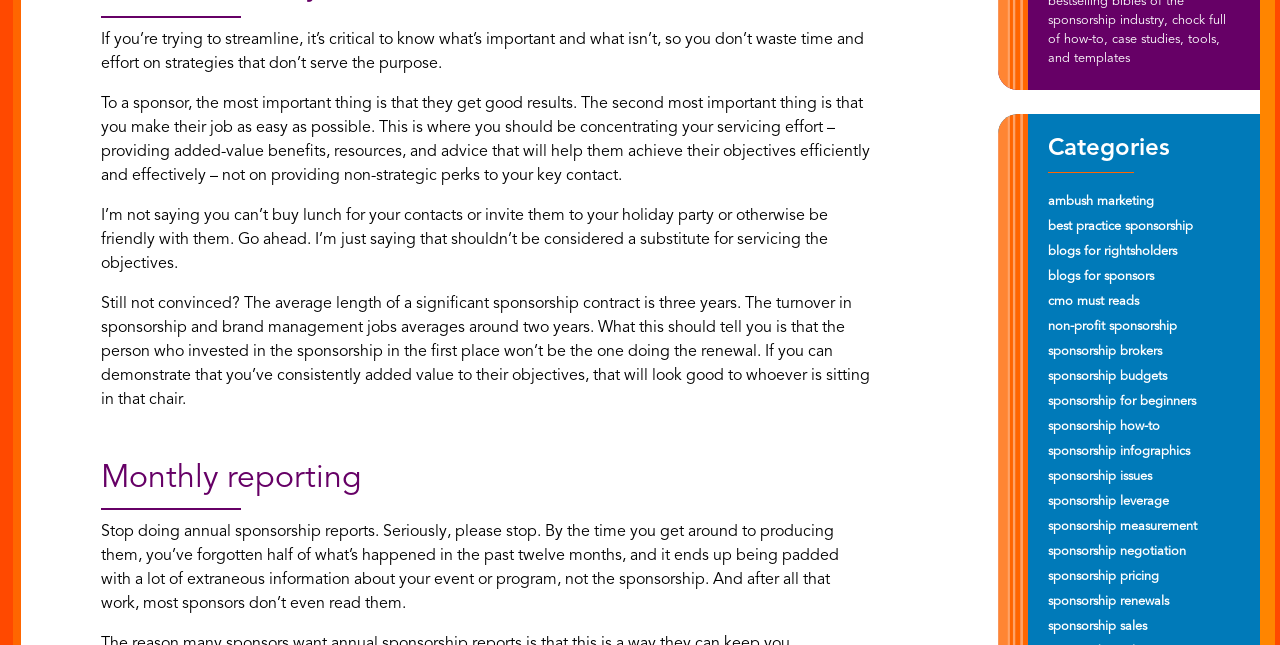Select the bounding box coordinates of the element I need to click to carry out the following instruction: "Explore 'best practice sponsorship'".

[0.819, 0.341, 0.932, 0.361]